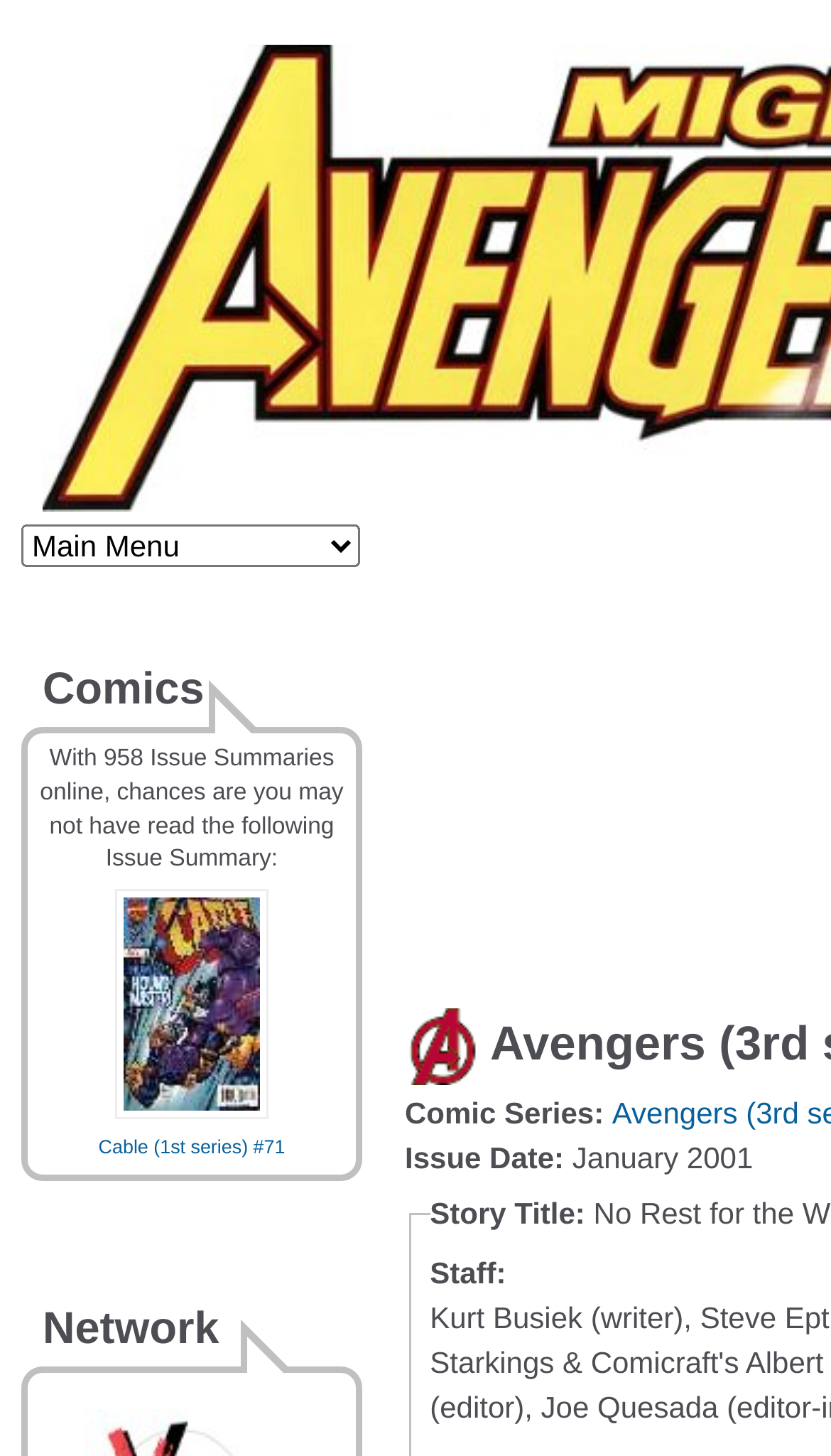Generate a thorough caption detailing the webpage content.

The webpage is about Avengers (3rd series) #36, specifically the Mighty Avengers issue. At the top, there is a link to "Jump to navigation". Below it, there is an advertisement iframe that takes up a significant portion of the top section.

On the left side, there is a section with several static text elements, including "Comic Series:", "Issue Date:", and "Staff:". The "Issue Date:" text is accompanied by the specific date "January 2001". 

To the right of the advertisement, there is a combobox and a heading that reads "Comics". Below the combobox, there is a static text paragraph that mentions the availability of 958 issue summaries online. 

Further down, there is a link to "Cable (1st series) #71" with an accompanying image of the same issue. This link is positioned above a heading that reads "Network", which is located near the bottom of the page.